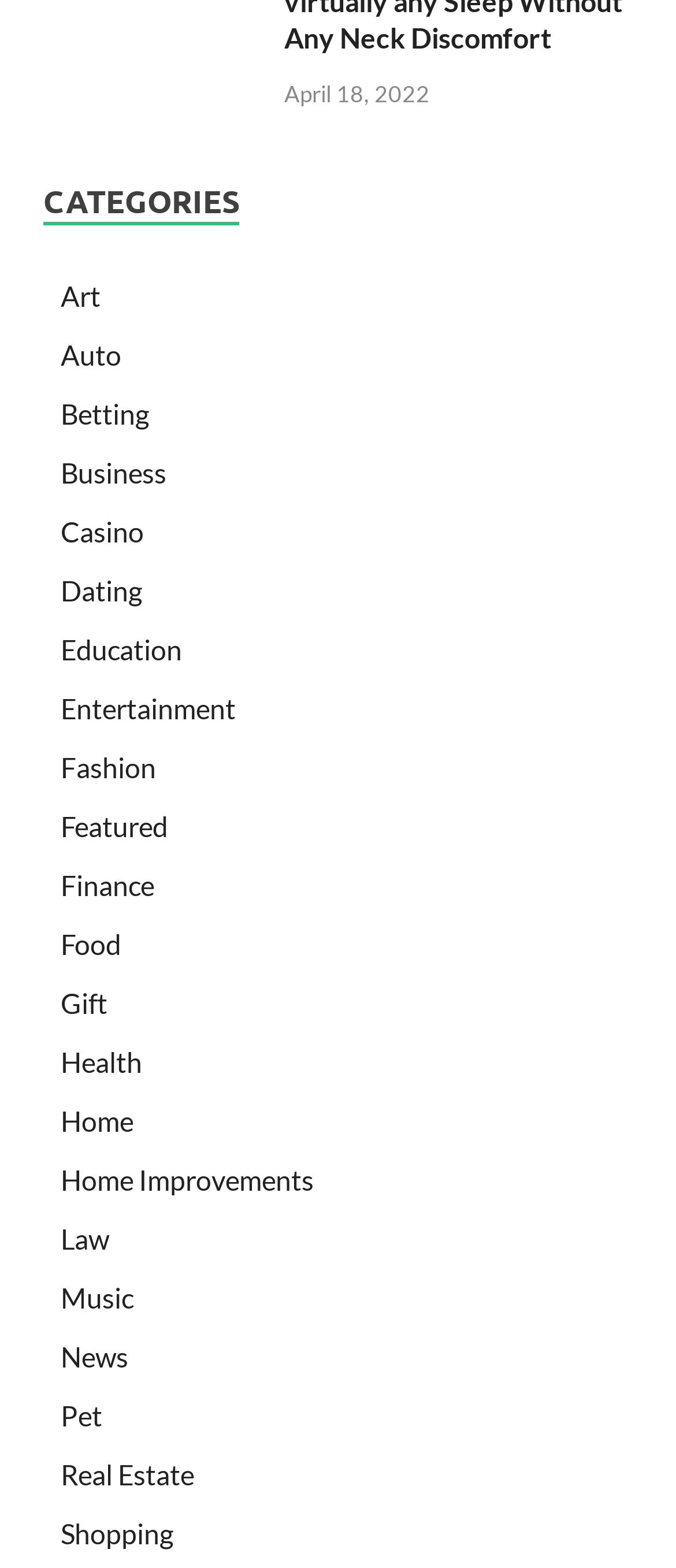Please indicate the bounding box coordinates for the clickable area to complete the following task: "Enter Email Address". The coordinates should be specified as four float numbers between 0 and 1, i.e., [left, top, right, bottom].

None